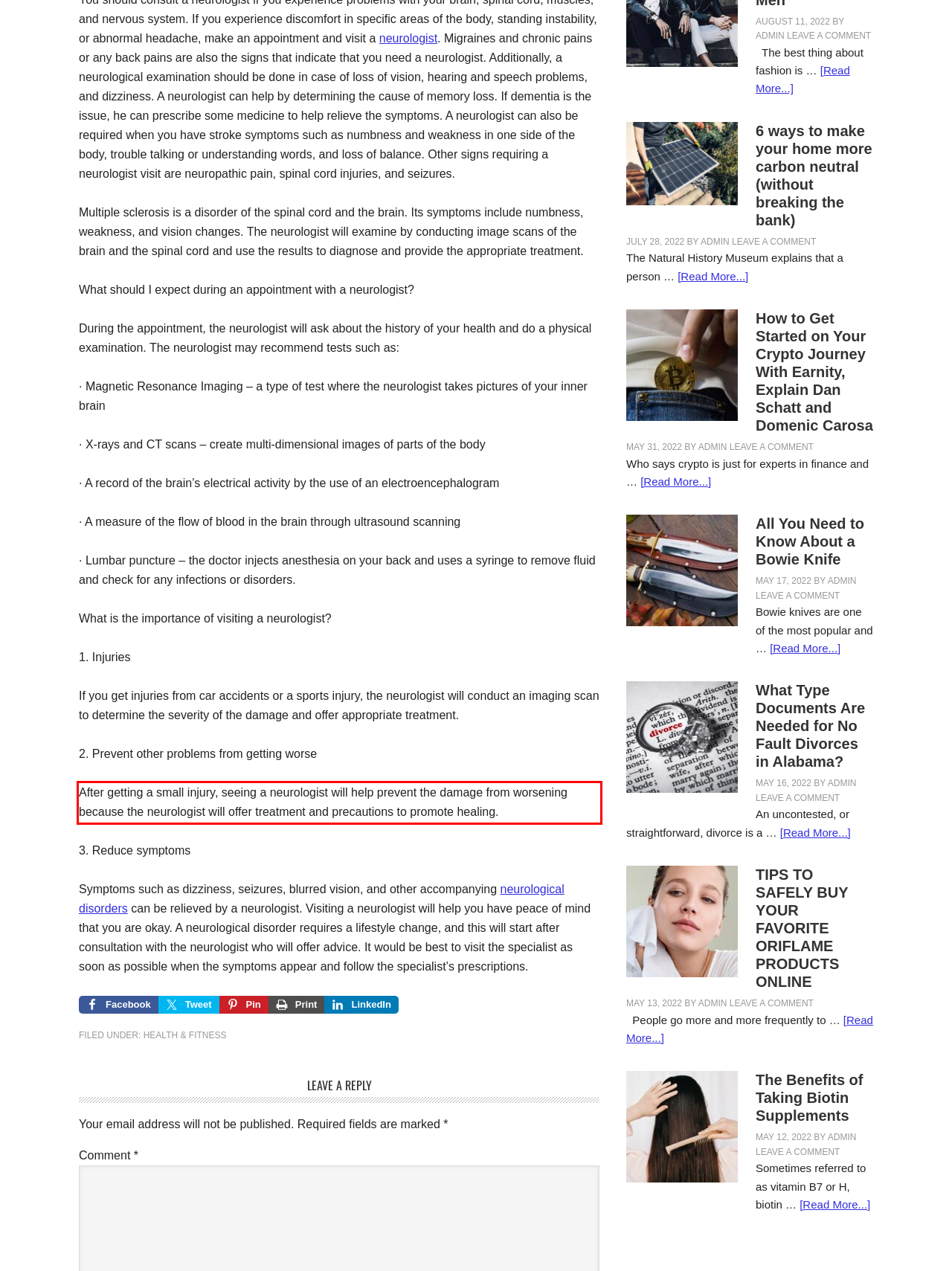Please identify and extract the text from the UI element that is surrounded by a red bounding box in the provided webpage screenshot.

After getting a small injury, seeing a neurologist will help prevent the damage from worsening because the neurologist will offer treatment and precautions to promote healing.